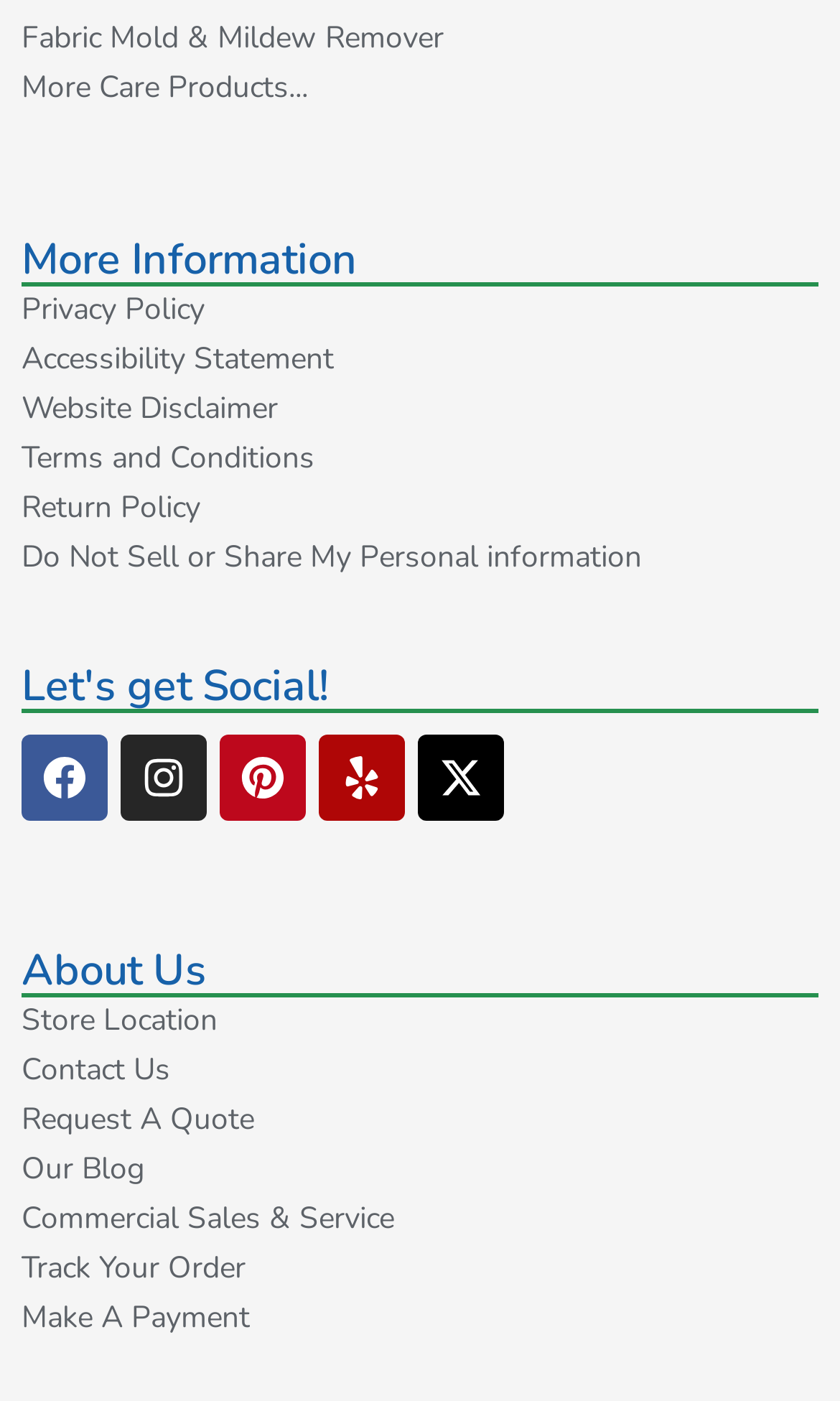Answer briefly with one word or phrase:
What is the first link on the webpage?

Fabric Mold & Mildew Remover